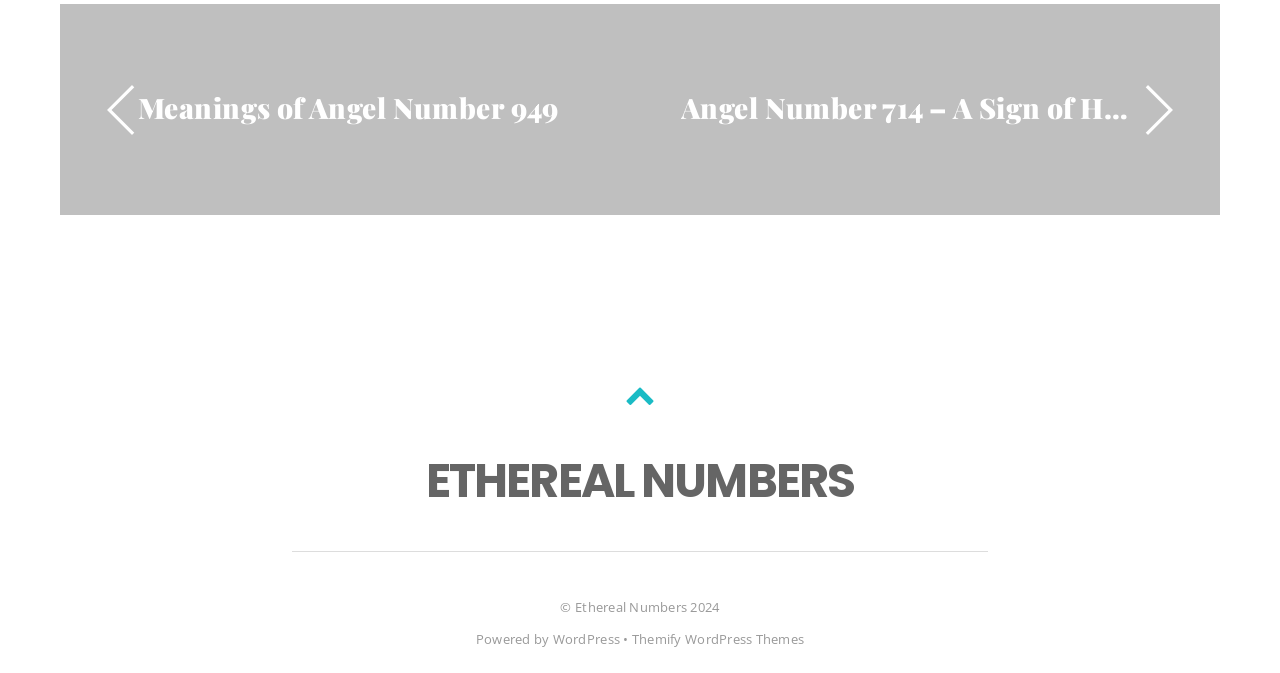Based on the element description: "Back to top", identify the UI element and provide its bounding box coordinates. Use four float numbers between 0 and 1, [left, top, right, bottom].

[0.488, 0.563, 0.512, 0.621]